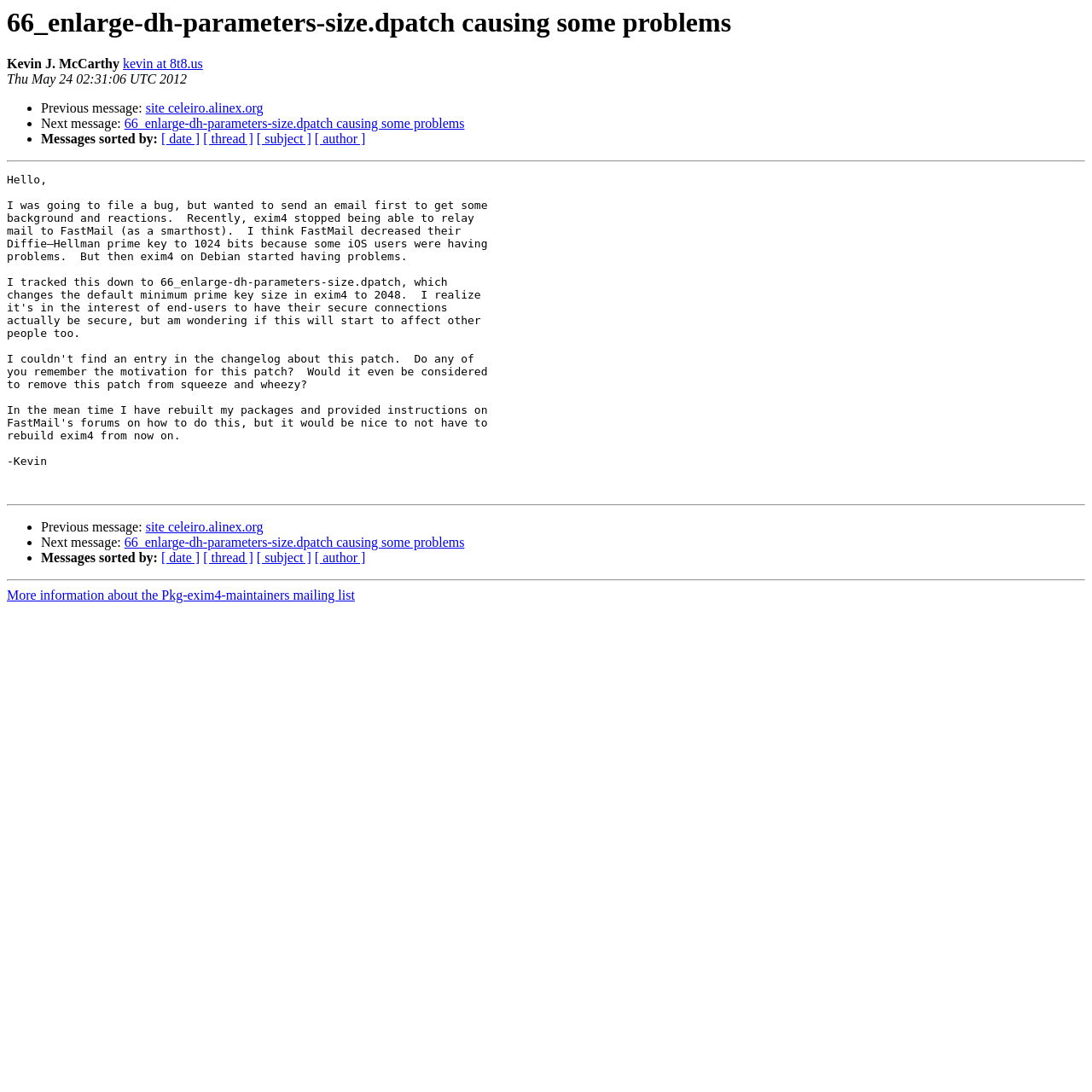Kindly determine the bounding box coordinates for the clickable area to achieve the given instruction: "View author's homepage".

[0.112, 0.052, 0.186, 0.065]